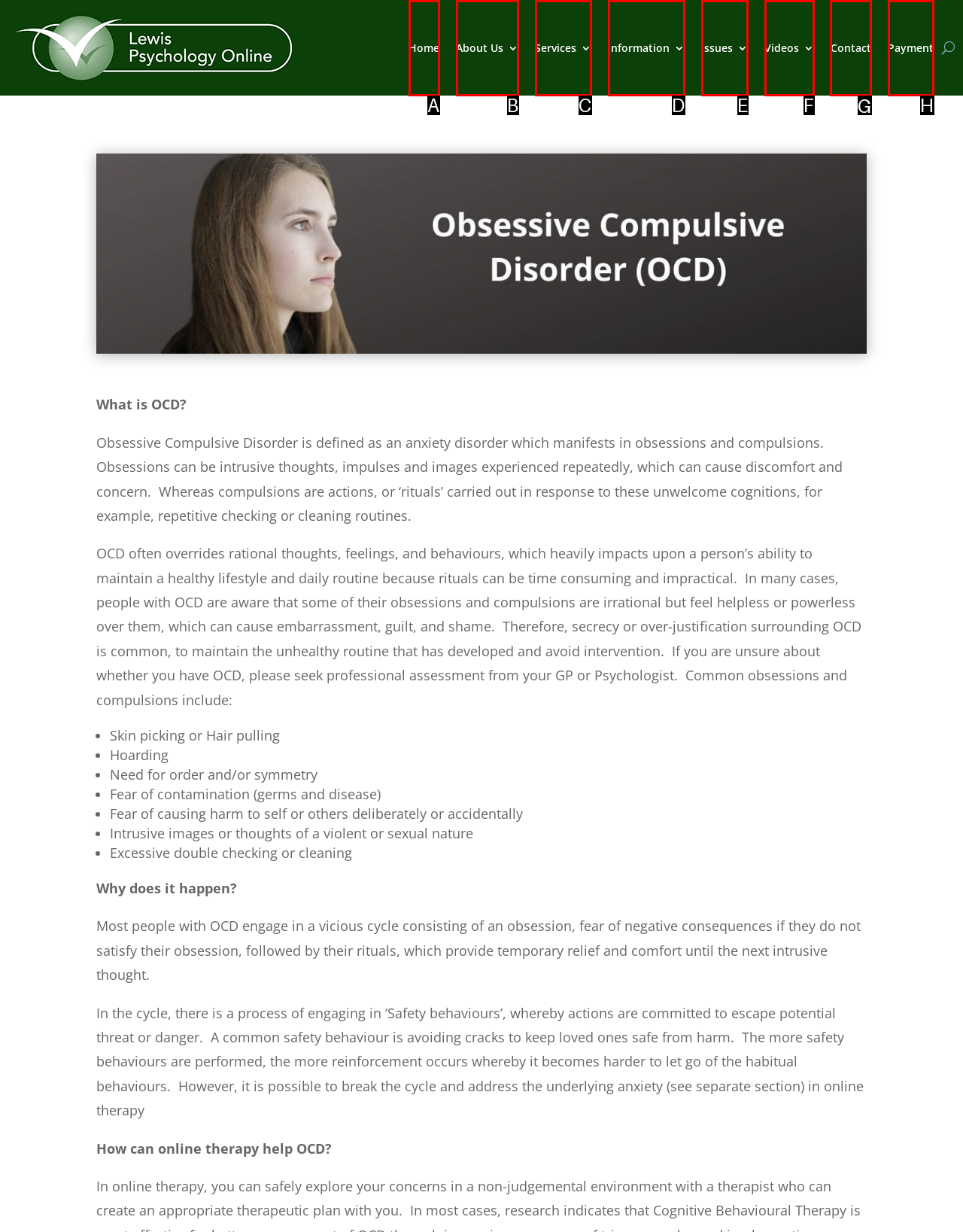Tell me which letter I should select to achieve the following goal: Click the 'Contact' link
Answer with the corresponding letter from the provided options directly.

G